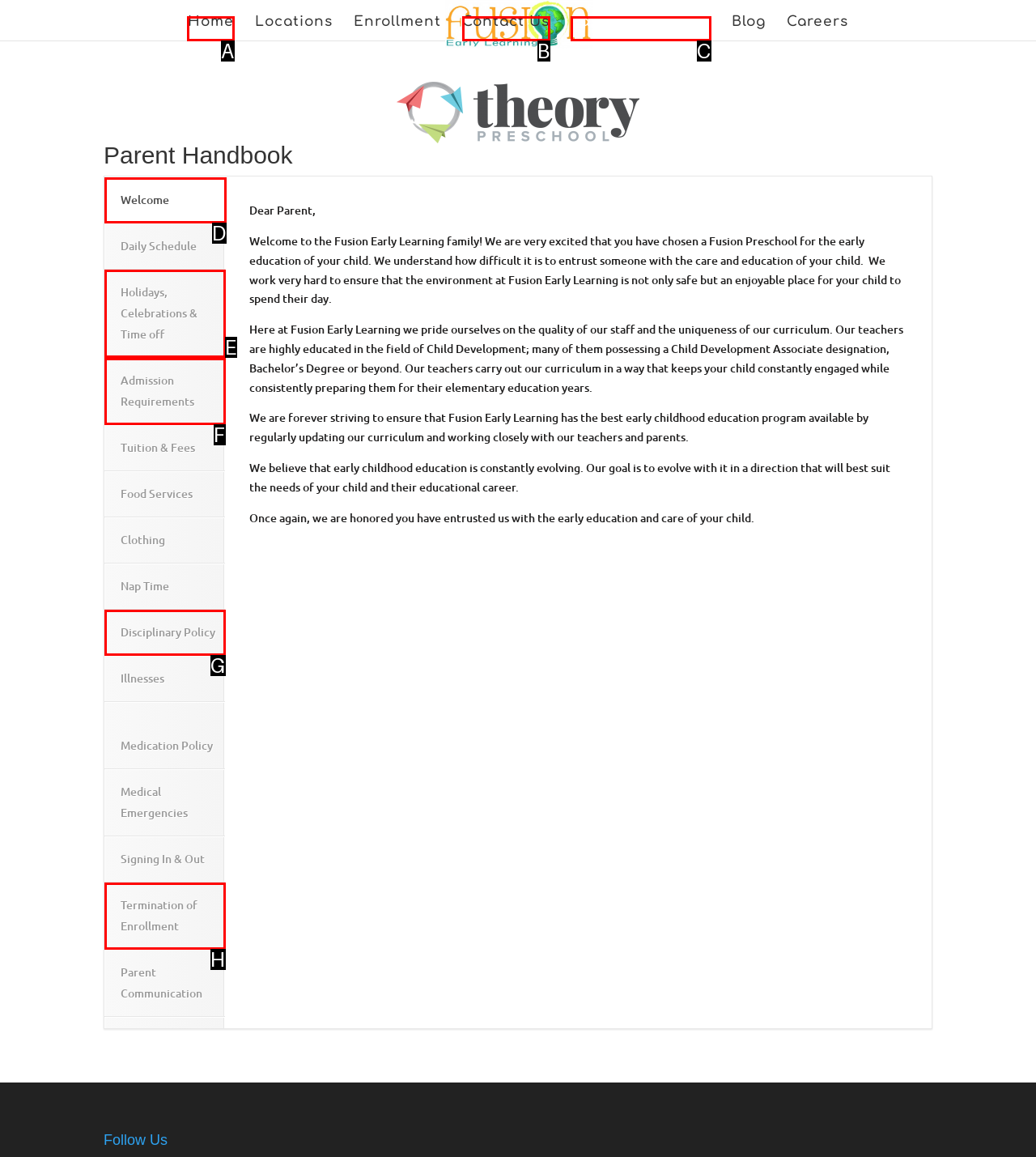Identify the correct UI element to click for the following task: Click on the 'Home' link Choose the option's letter based on the given choices.

A